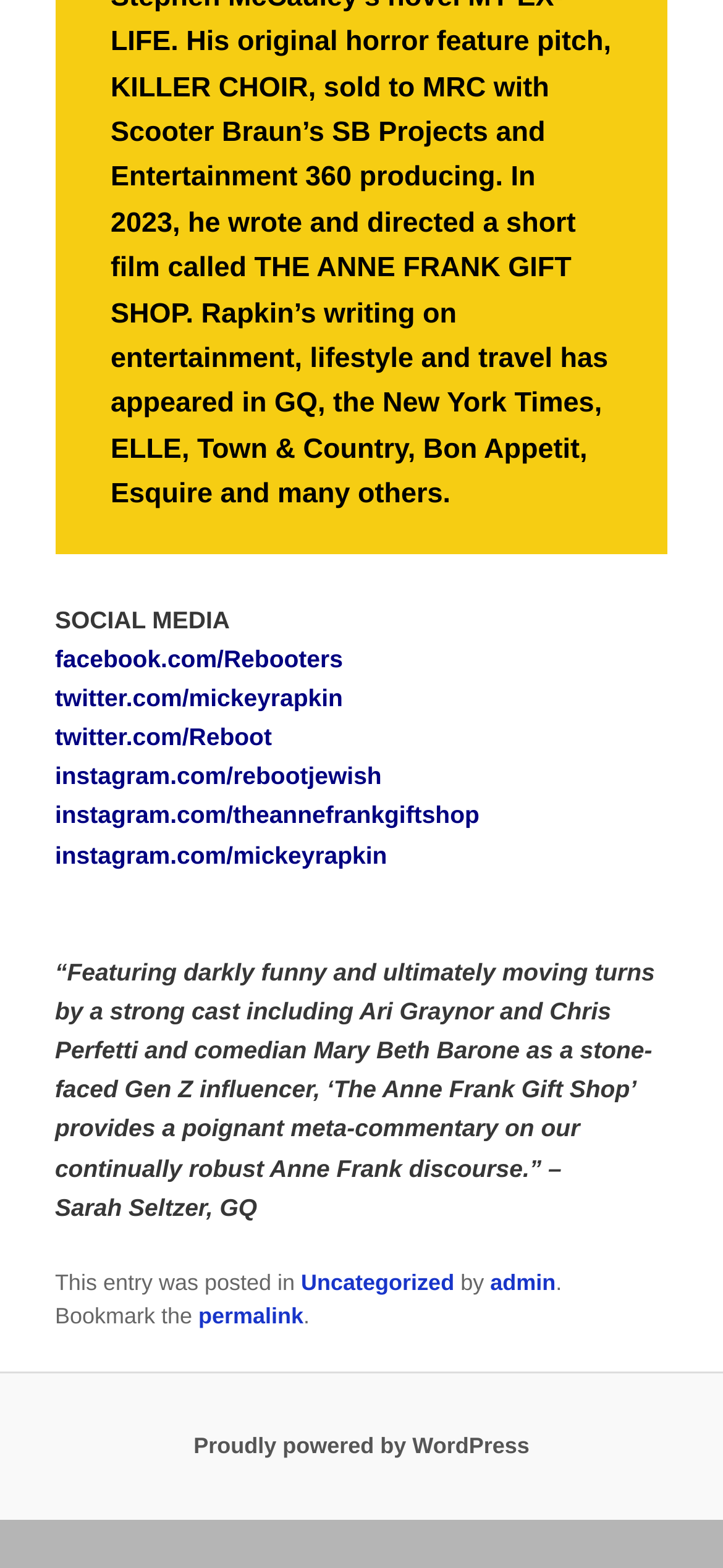Determine the bounding box coordinates of the target area to click to execute the following instruction: "Visit Rebooters' Facebook page."

[0.076, 0.411, 0.474, 0.429]